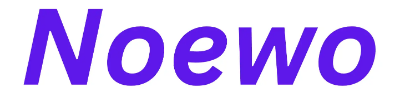Offer a detailed explanation of what is depicted in the image.

The image features the logo of "Noewo," presented in a bold and striking purple font. The name is stylized with a mix of uppercase and lowercase letters, giving it a contemporary and dynamic feel. This logo serves as a branding element for the platform, which focuses on providing insightful content, likely related to politics and advocacy, as highlighted in the article titled "Hala Ayala: A Trailblazer in Politics and Advocacy." The choice of vibrant color and modern typography reflects an engaging and youthful approach, aligning with the mission to inspire change and empower communities, much like the influential topics discussed within the site.